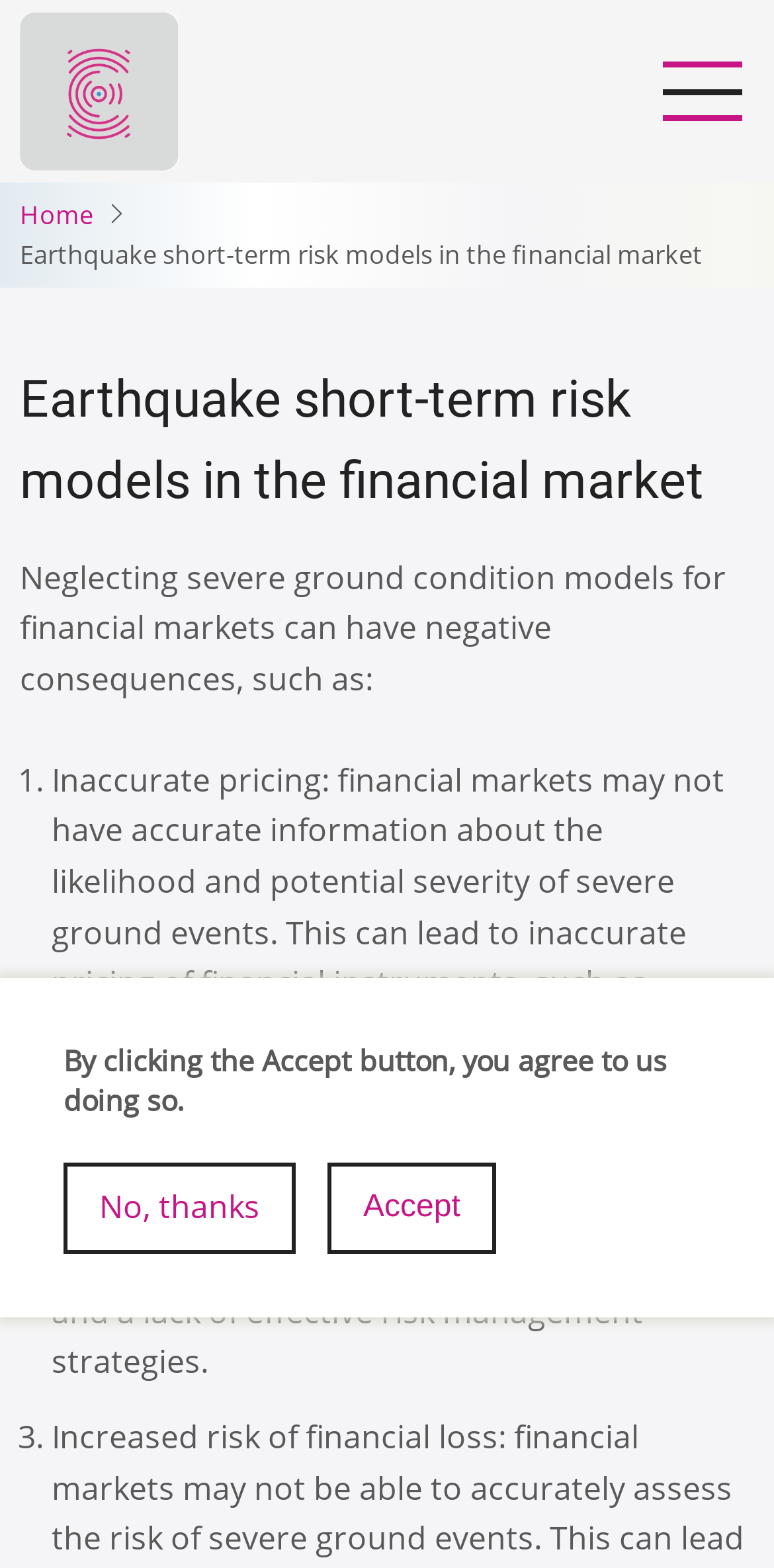Respond to the question below with a single word or phrase:
How many list markers are present in the webpage?

3